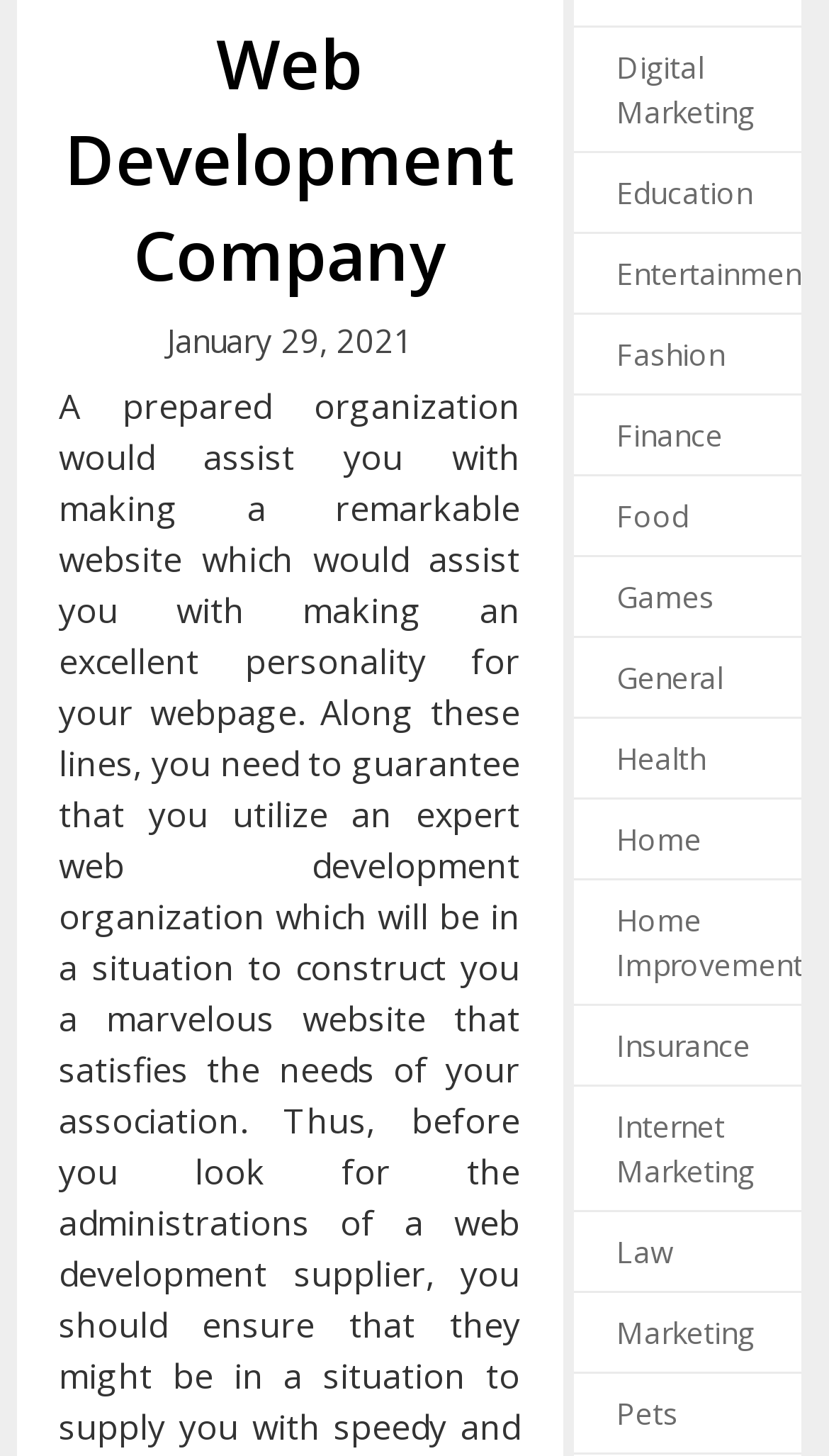Pinpoint the bounding box coordinates of the clickable element to carry out the following instruction: "Go to Finance."

[0.743, 0.284, 0.871, 0.312]